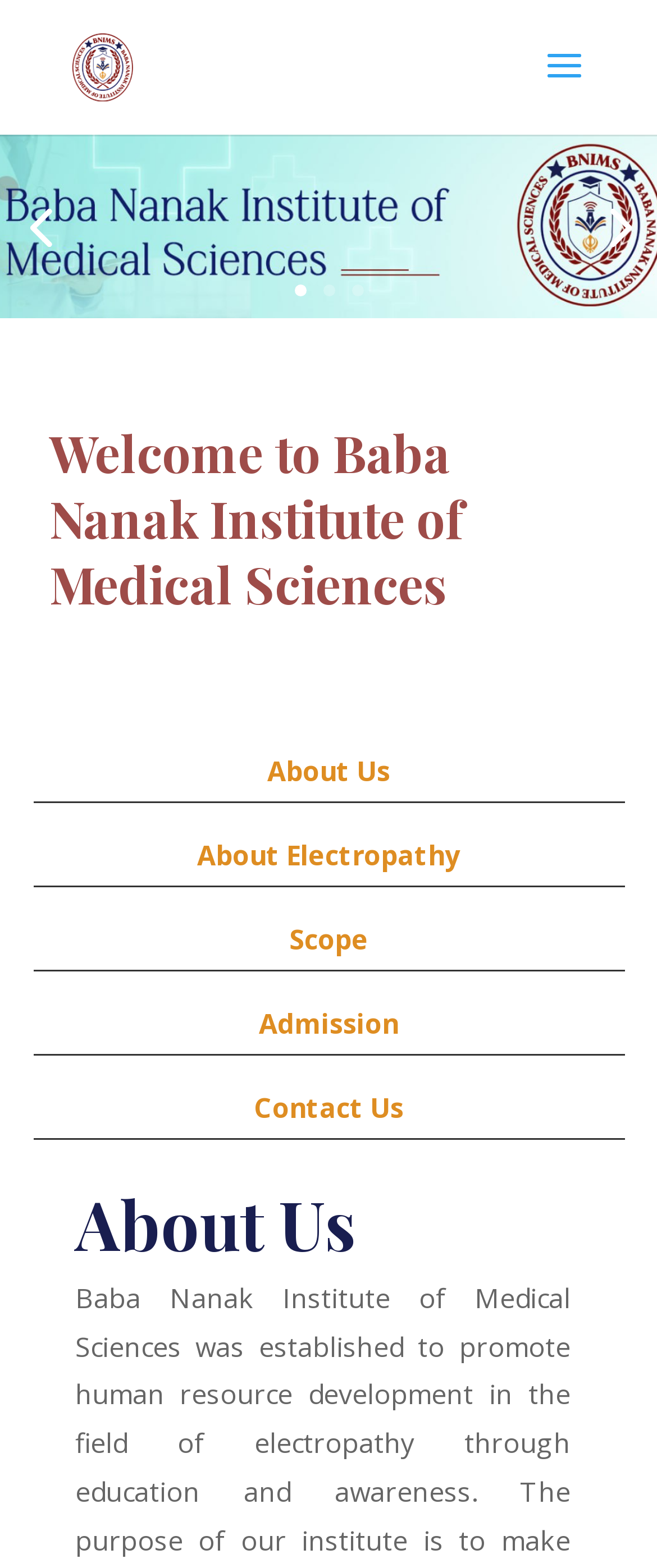How many headings are on the page?
Please provide a single word or phrase as the answer based on the screenshot.

6